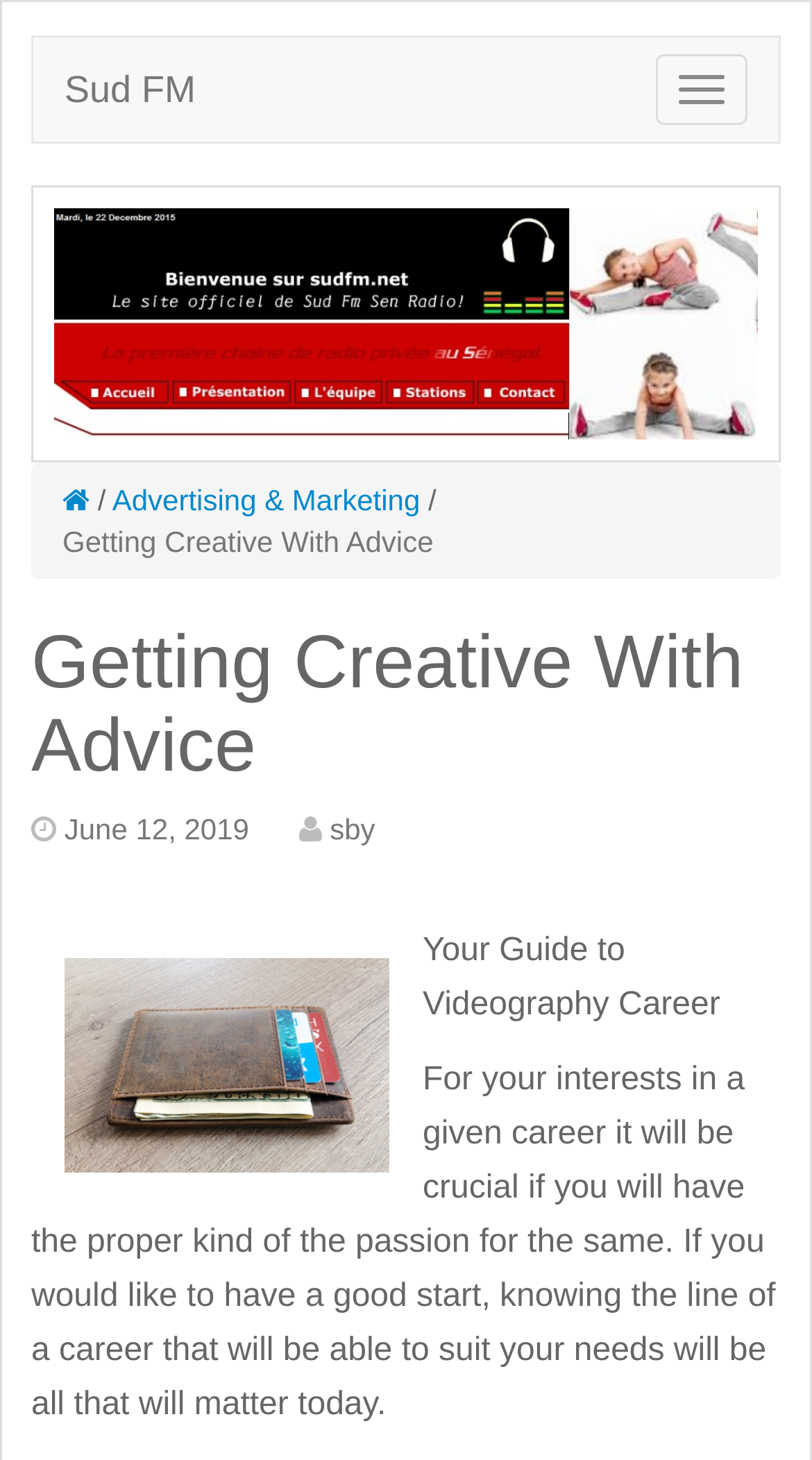What is the purpose of having passion in a career?
Please use the image to provide an in-depth answer to the question.

According to the article, having passion in a career is crucial to have a good start, as indicated by the static text 'For your interests in a given career it will be crucial if you will have the proper kind of the passion for the same. If you would like to have a good start, knowing the line of a career that will be able to suit your needs will be all that will matter today.'